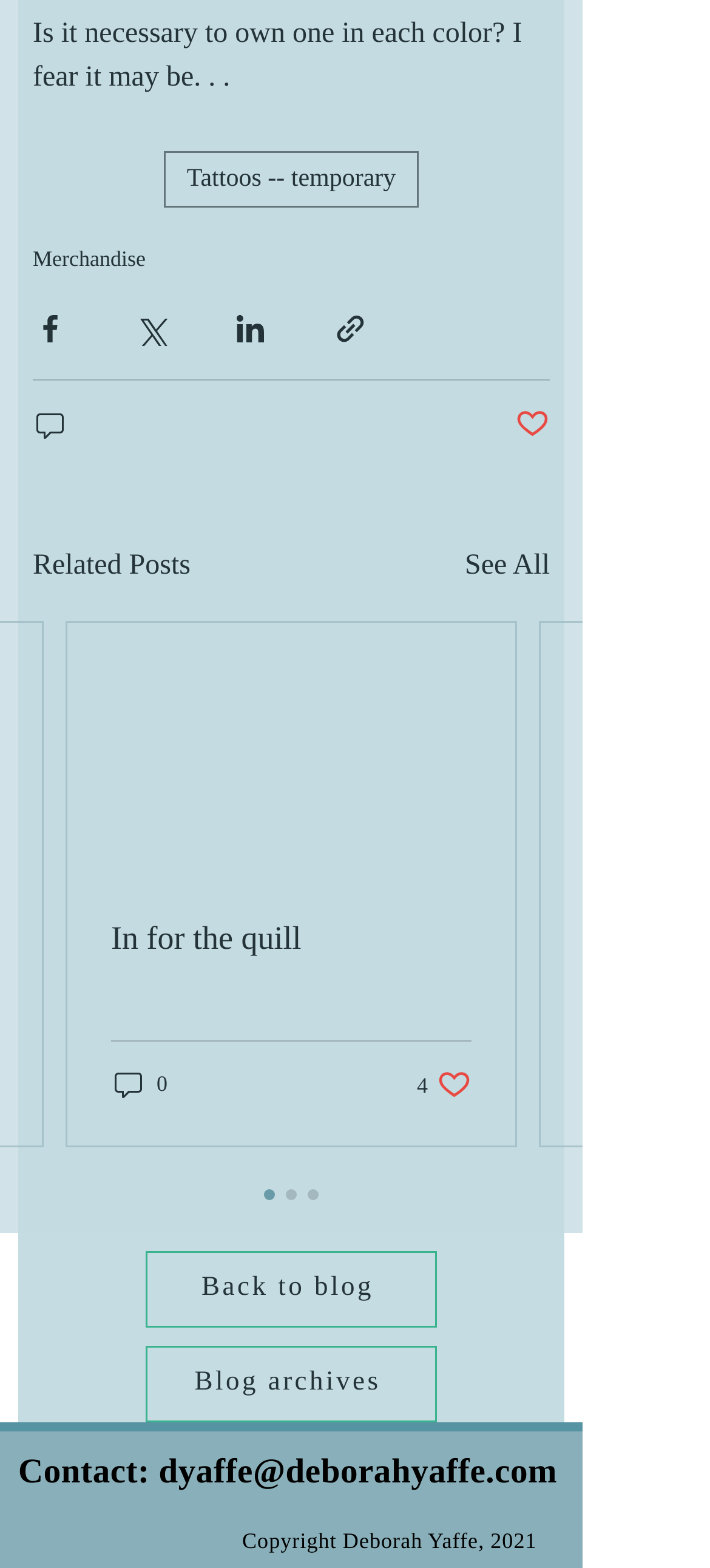What is the text of the first link under 'Related Posts'?
Look at the image and provide a detailed response to the question.

I looked at the 'Related Posts' section and found the first link, which has the text 'See All'.